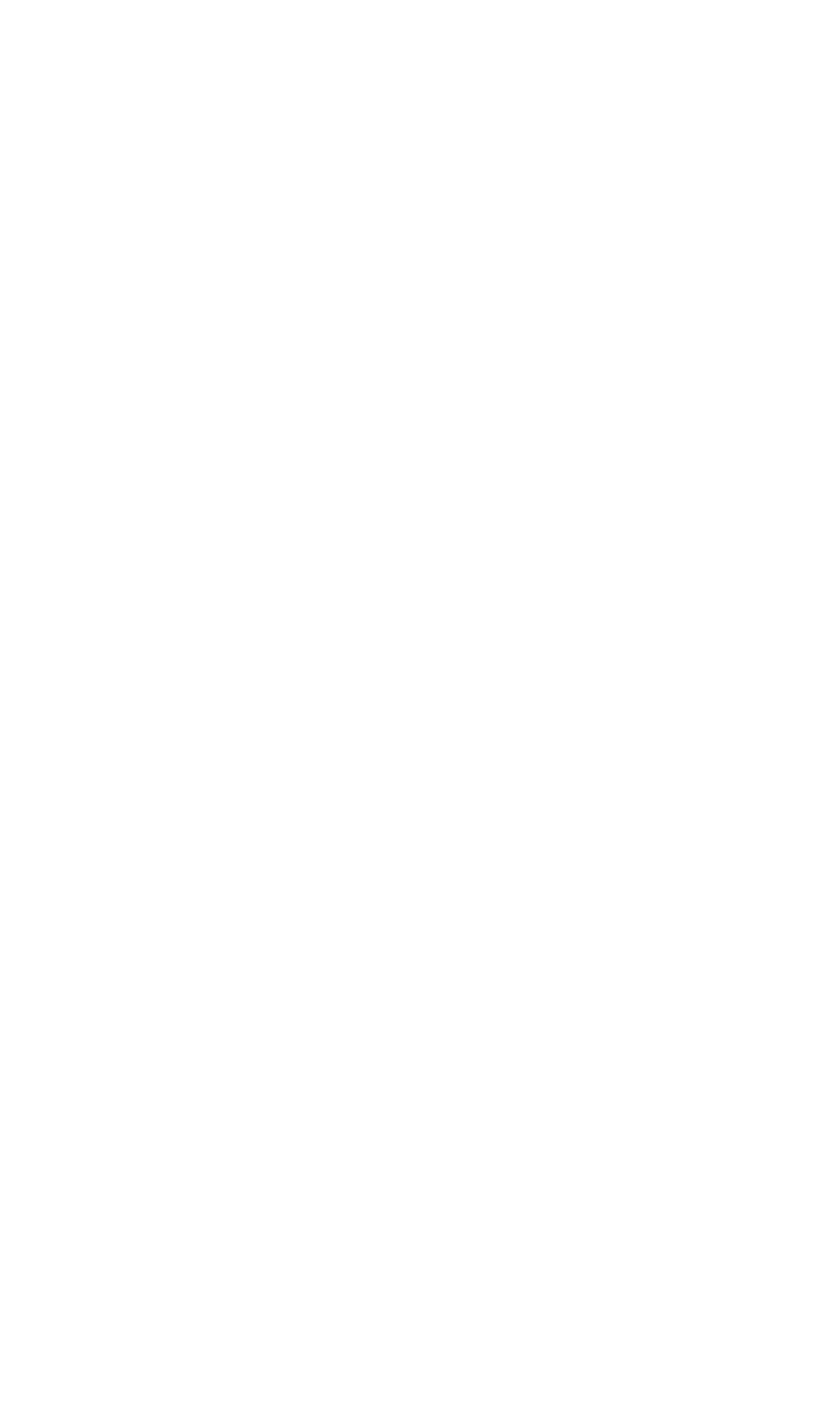Ascertain the bounding box coordinates for the UI element detailed here: "alt="Phil Lempert SupermarketGuru"". The coordinates should be provided as [left, top, right, bottom] with each value being a float between 0 and 1.

None